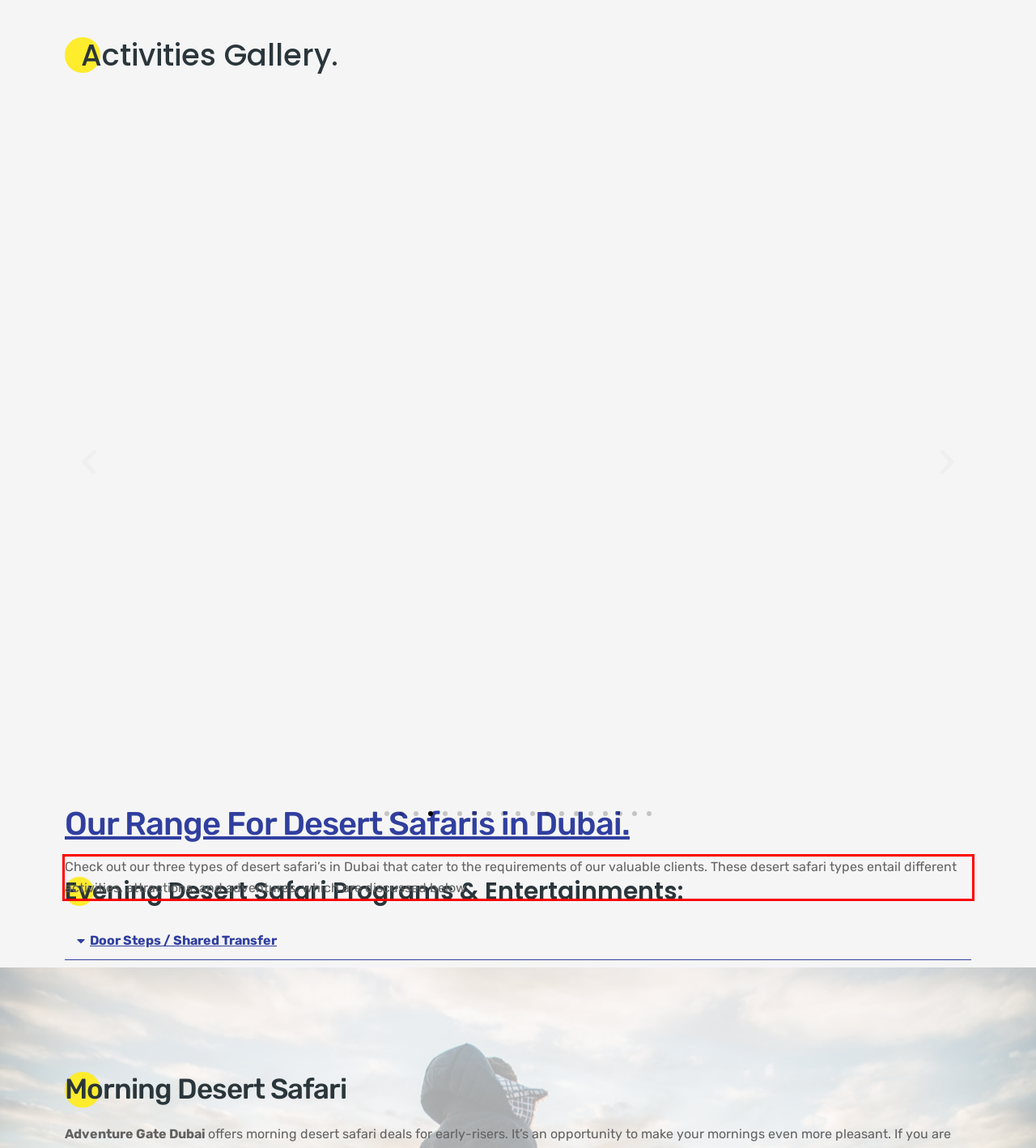You have a webpage screenshot with a red rectangle surrounding a UI element. Extract the text content from within this red bounding box.

Check out our three types of desert safari’s in Dubai that cater to the requirements of our valuable clients. These desert safari types entail different activities, attractions, and adventures, which are discussed below.